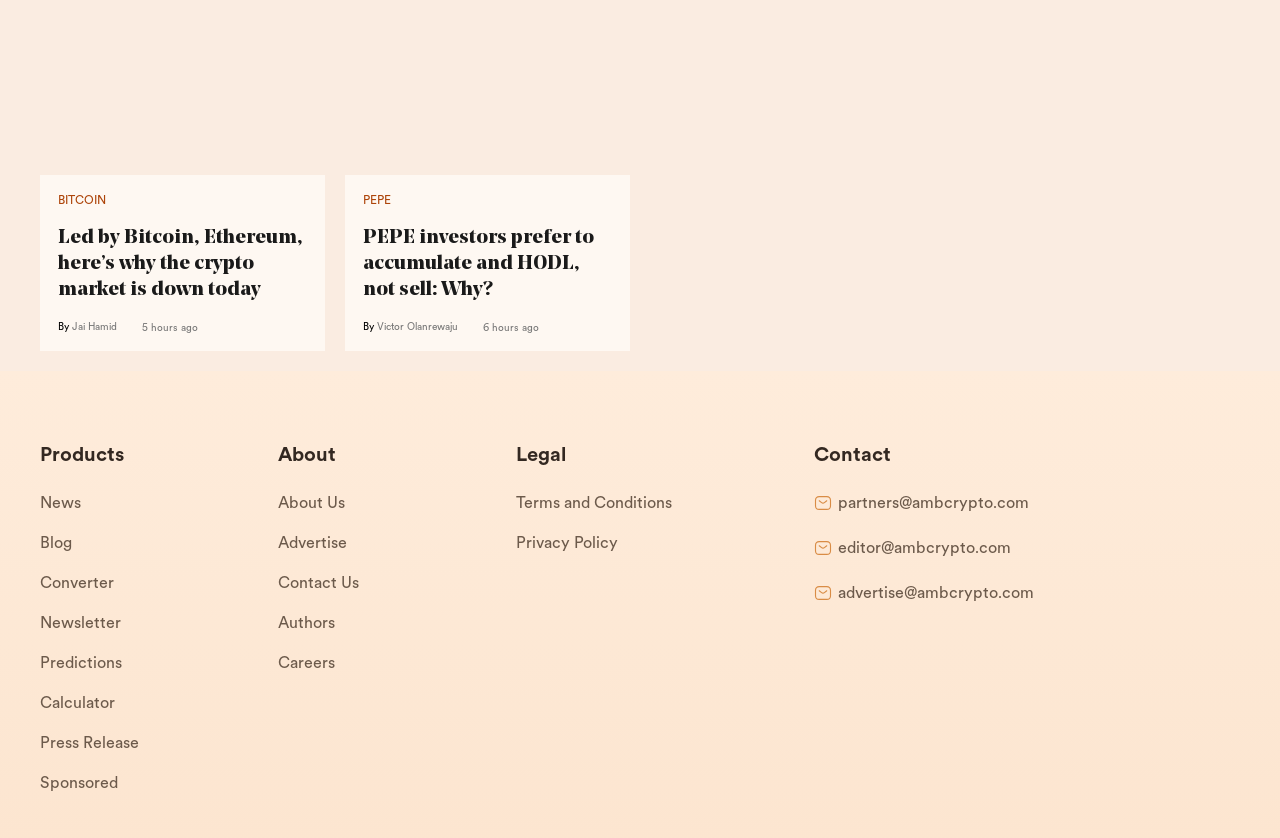Determine the bounding box coordinates for the HTML element mentioned in the following description: "Terms and Conditions". The coordinates should be a list of four floats ranging from 0 to 1, represented as [left, top, right, bottom].

[0.403, 0.578, 0.589, 0.626]